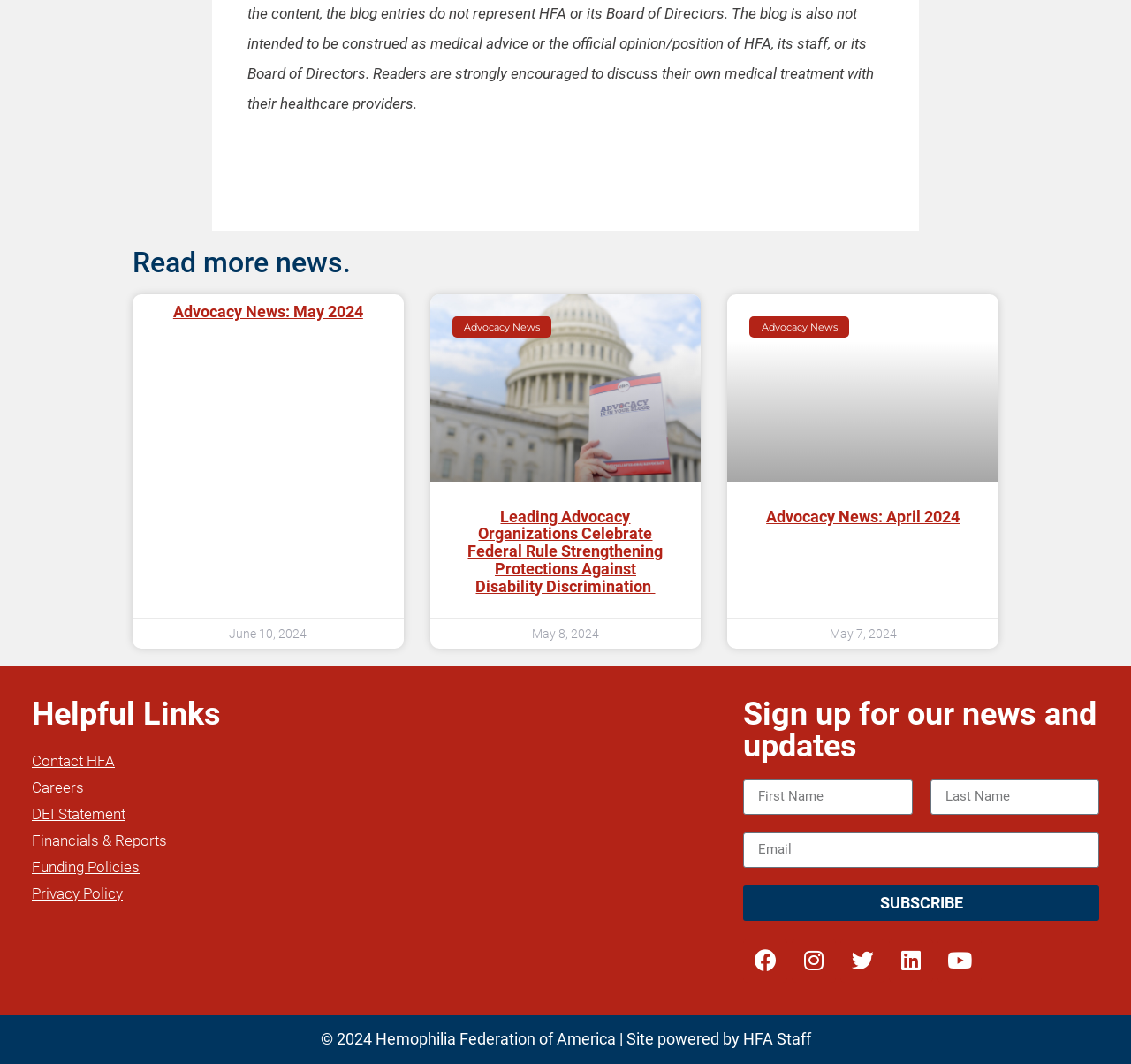What is the date of the second article?
Look at the image and respond with a one-word or short-phrase answer.

May 8, 2024